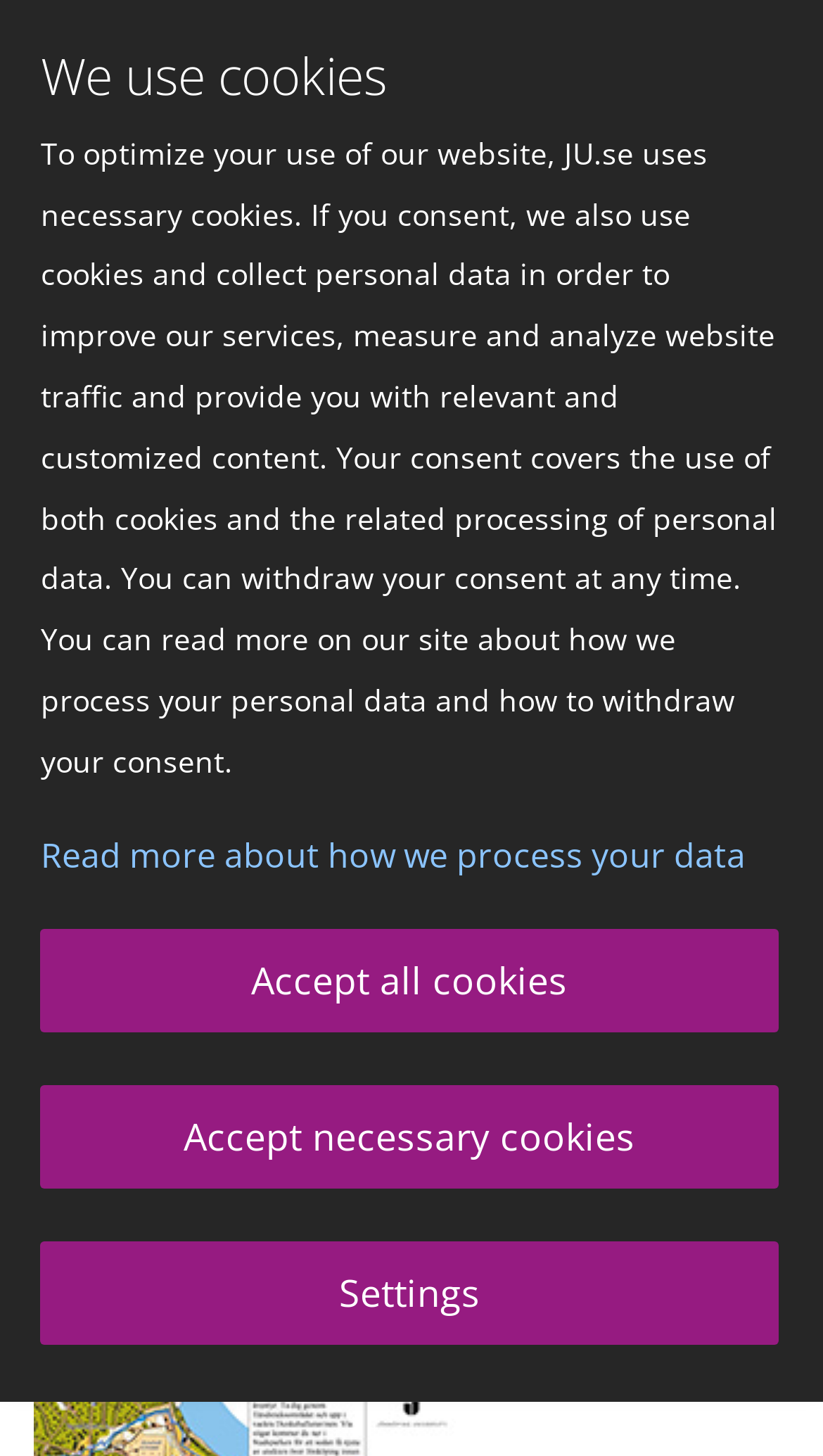Determine the coordinates of the bounding box for the clickable area needed to execute this instruction: "go to startpage".

[0.0, 0.007, 0.54, 0.077]